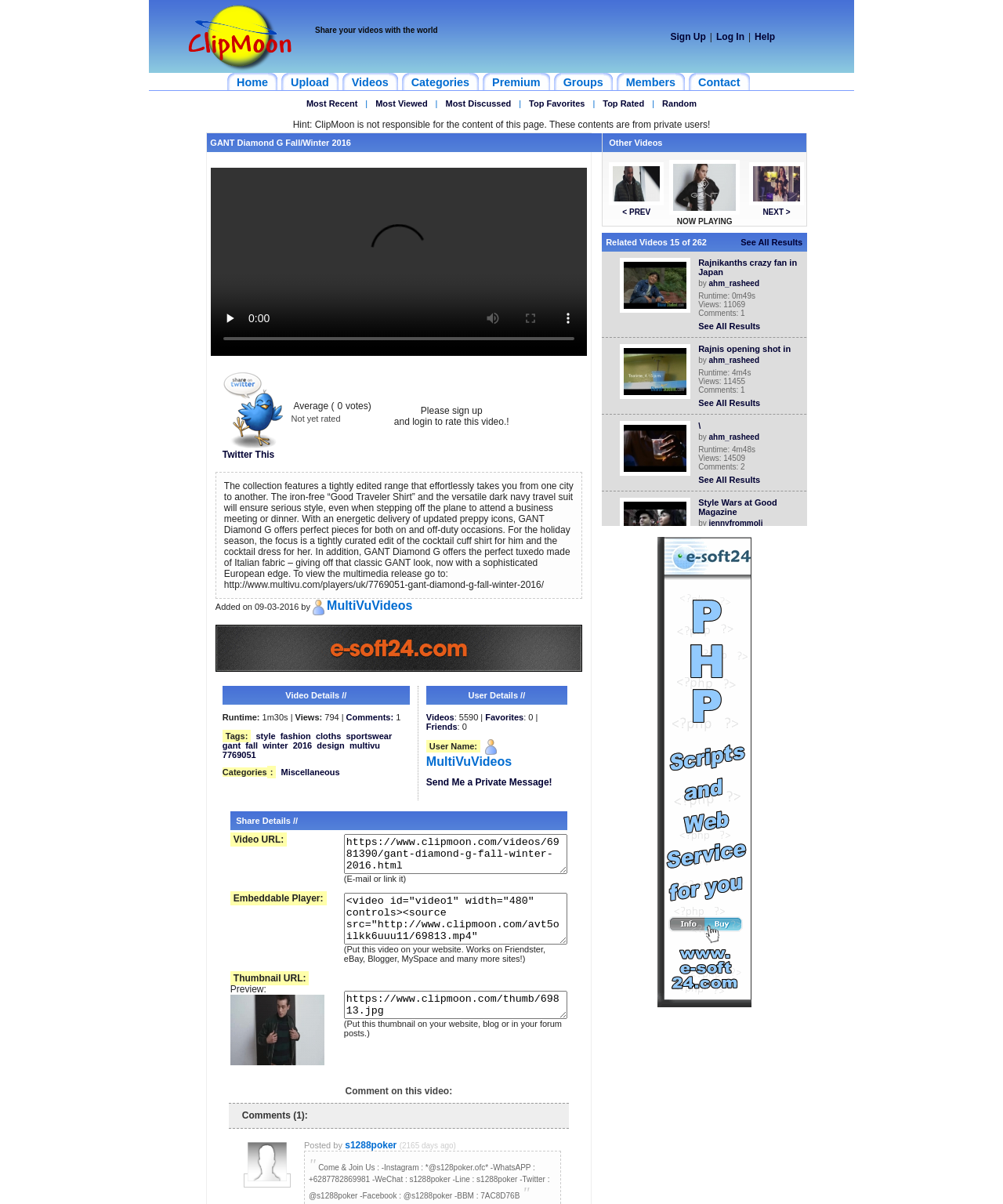Please determine the bounding box coordinates of the element to click in order to execute the following instruction: "Click on the 'Home' link". The coordinates should be four float numbers between 0 and 1, specified as [left, top, right, bottom].

[0.227, 0.061, 0.277, 0.075]